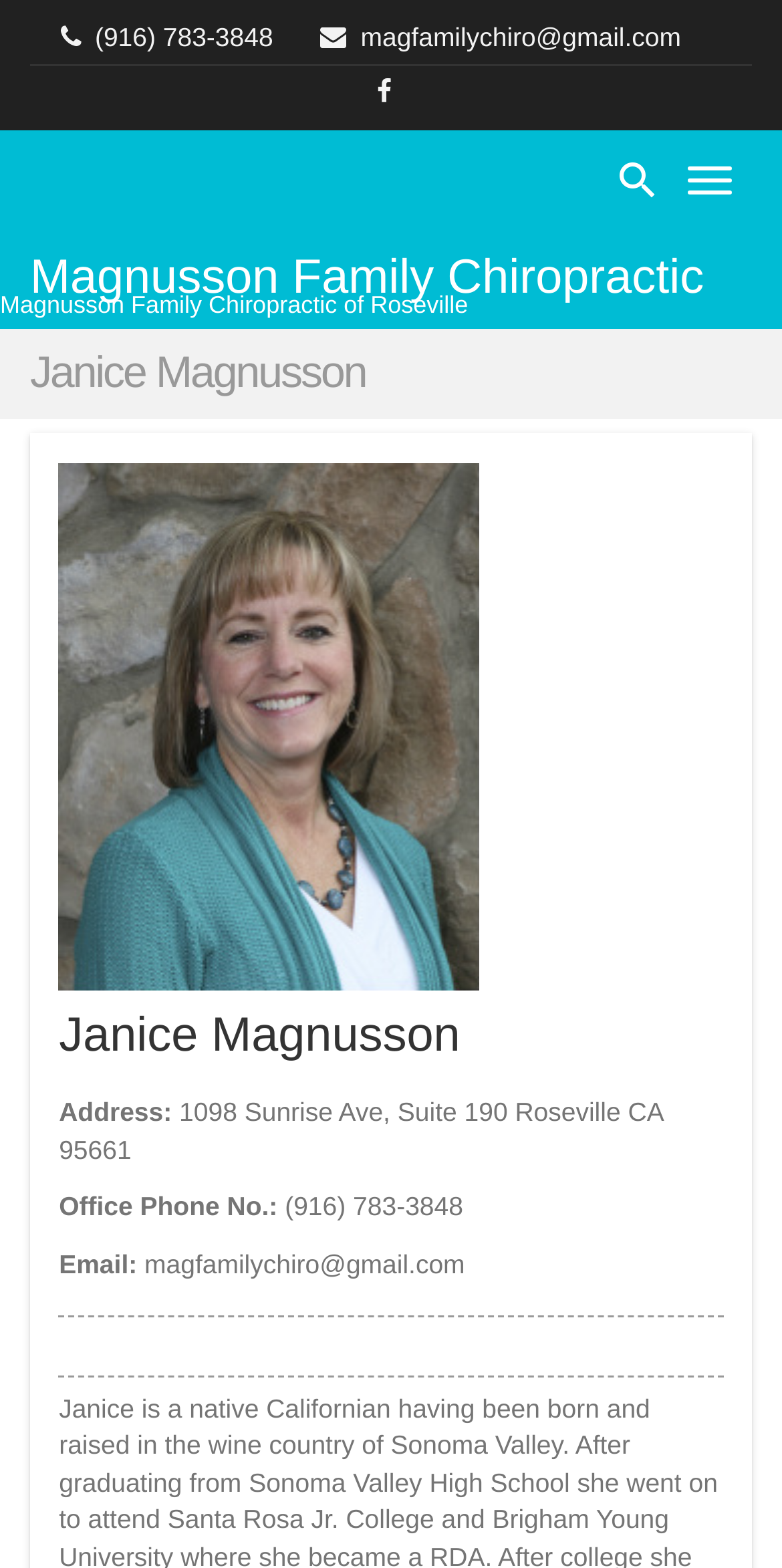What is the purpose of the button with the text 'Toggle navigation'?
Kindly answer the question with as much detail as you can.

I found the button with the text 'Toggle navigation' in the top section of the webpage. Based on its position and text, I infer that its purpose is to toggle the navigation menu, allowing users to access different sections of the webpage.